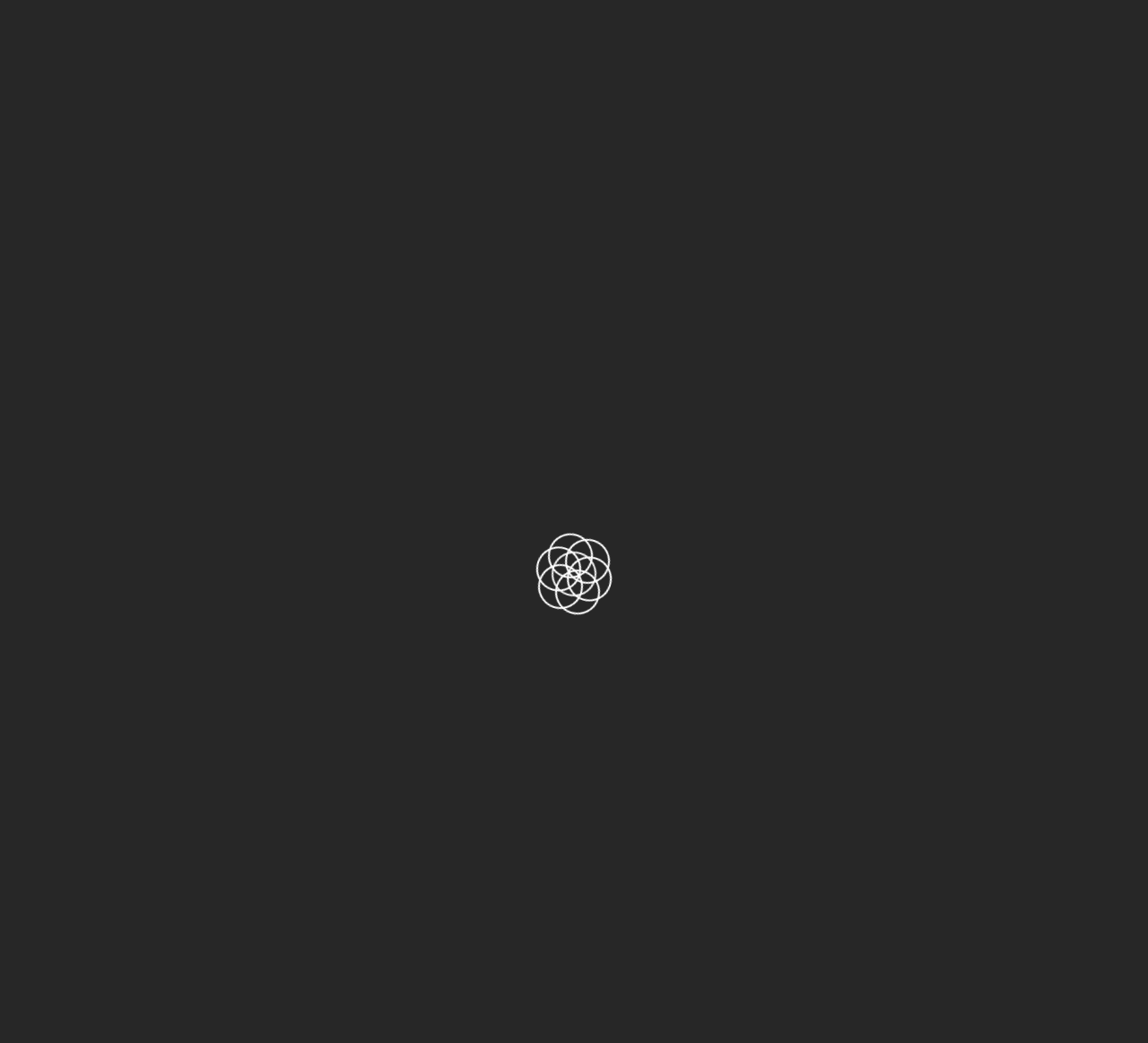Can you find the bounding box coordinates for the element that needs to be clicked to execute this instruction: "Read the article about choosing college football games helmets"? The coordinates should be given as four float numbers between 0 and 1, i.e., [left, top, right, bottom].

[0.134, 0.317, 0.866, 0.407]